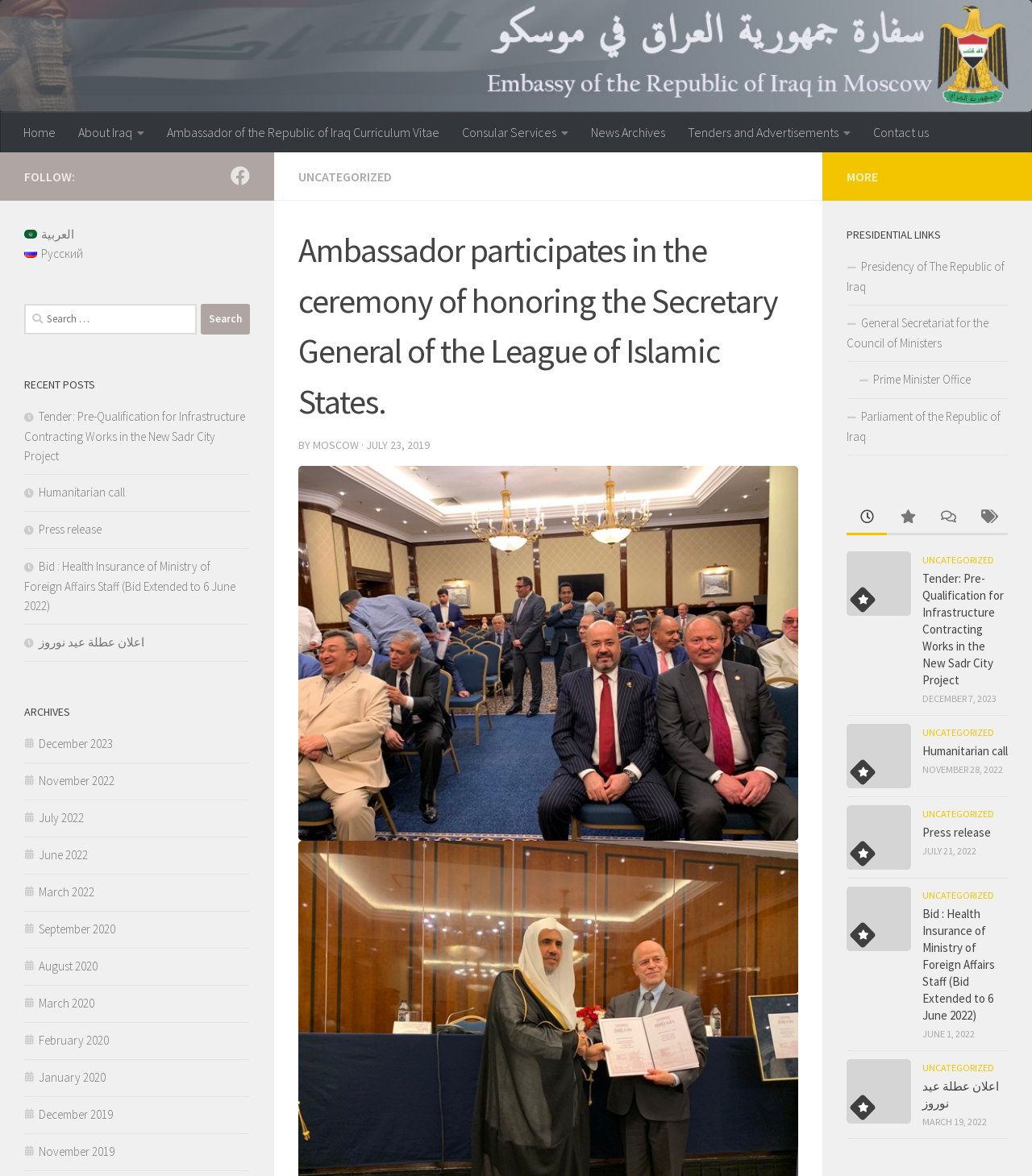Please identify the bounding box coordinates of the region to click in order to complete the task: "Follow us on Facebook". The coordinates must be four float numbers between 0 and 1, specified as [left, top, right, bottom].

[0.223, 0.141, 0.242, 0.157]